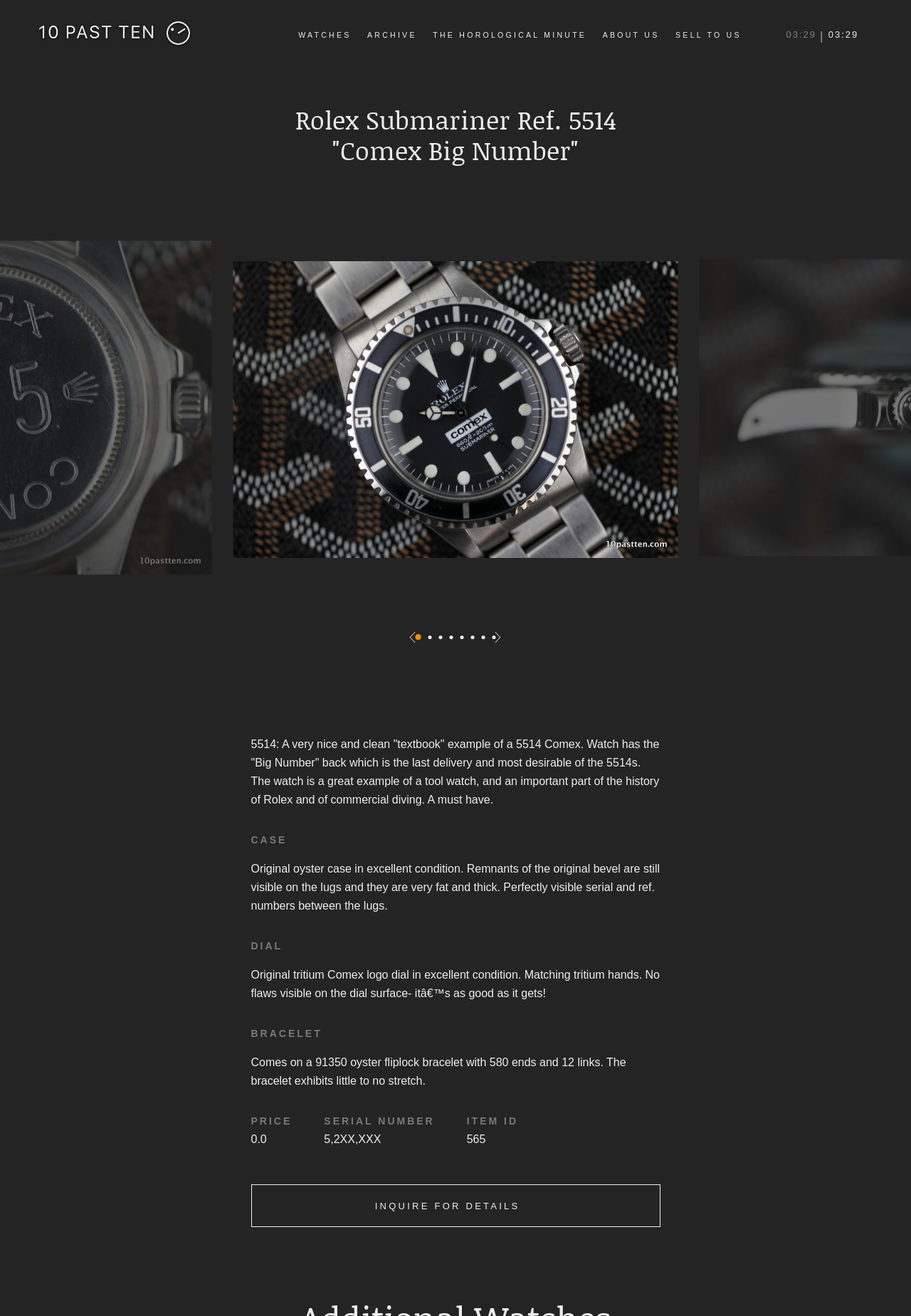What is the condition of the original oyster case?
Please provide a single word or phrase as the answer based on the screenshot.

Excellent